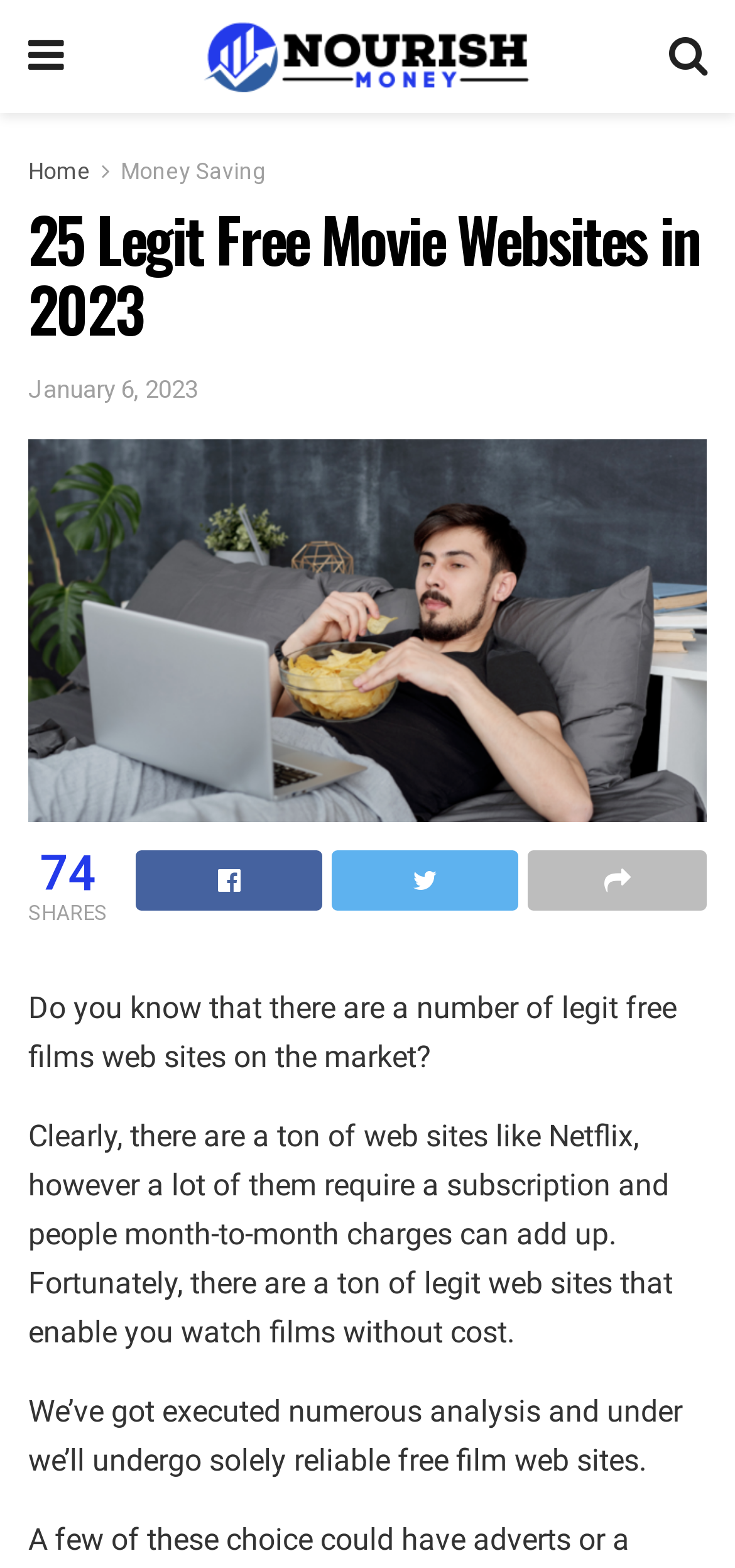Use a single word or phrase to answer this question: 
What is the purpose of the website?

To provide reliable free film websites